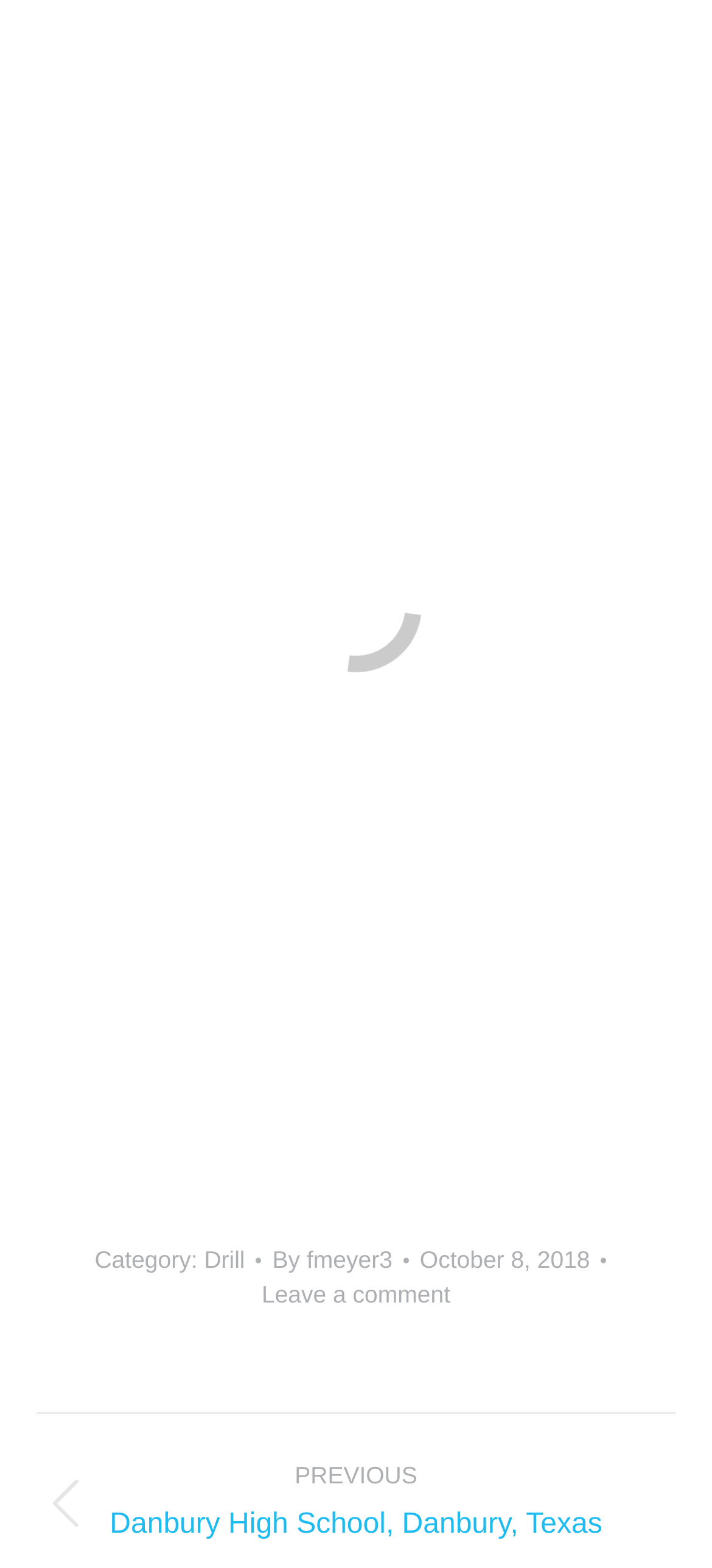What is the title of the show?
Using the image as a reference, deliver a detailed and thorough answer to the question.

The title of the show is mentioned in the third paragraph of the webpage, which states 'Their show is entitled Journey to the Temple and it is by Steve Robison.'